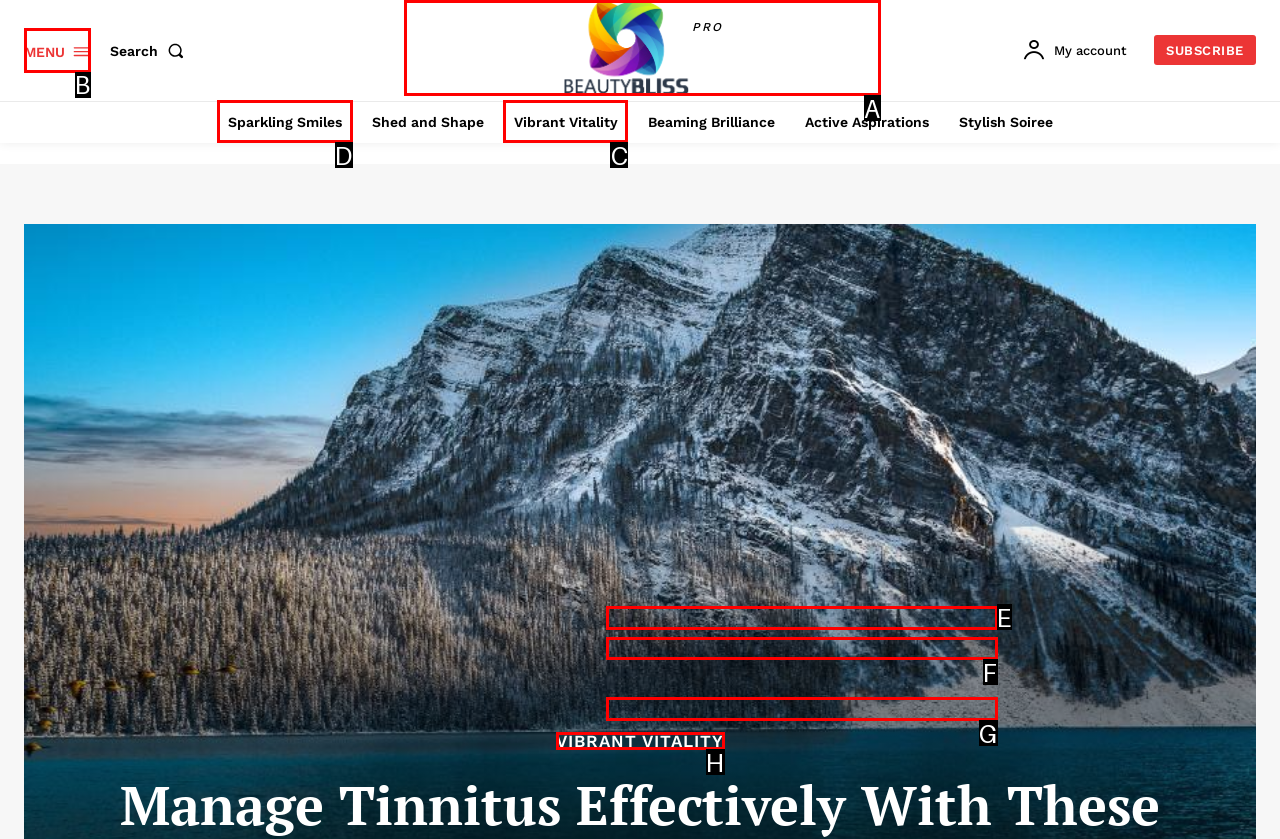Tell me the letter of the UI element to click in order to accomplish the following task: Click on the Sparkling Smiles link
Answer with the letter of the chosen option from the given choices directly.

D